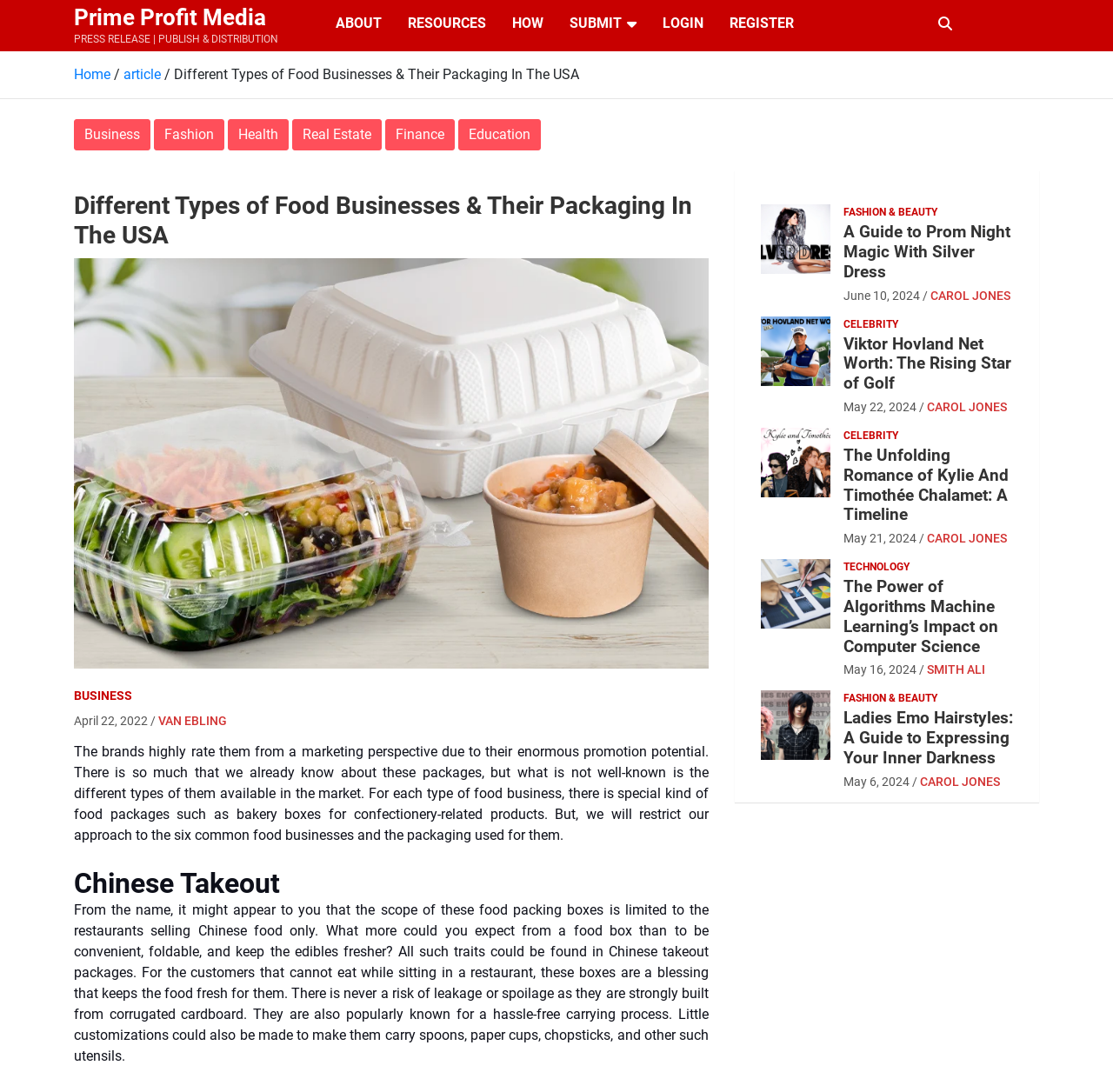Please find the bounding box coordinates of the clickable region needed to complete the following instruction: "View the 'FASHION & BEAUTY' section". The bounding box coordinates must consist of four float numbers between 0 and 1, i.e., [left, top, right, bottom].

[0.758, 0.187, 0.842, 0.202]